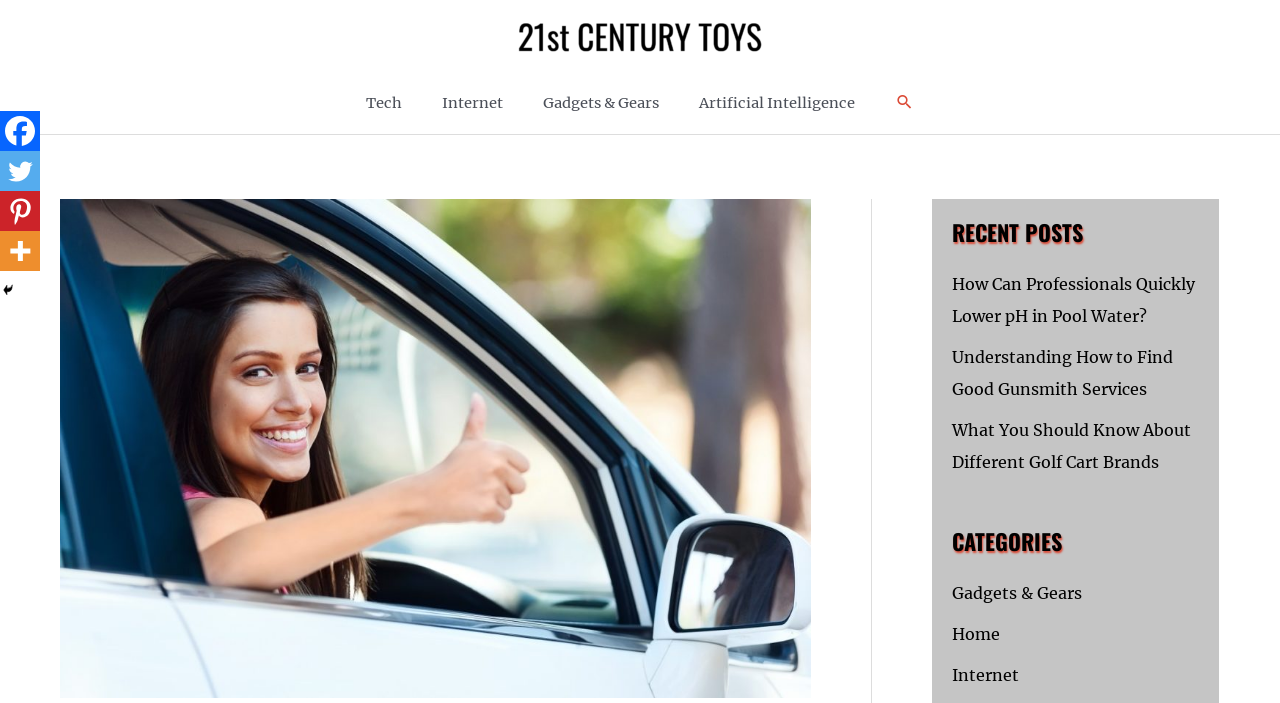Given the description: "Gadgets & Gears", determine the bounding box coordinates of the UI element. The coordinates should be formatted as four float numbers between 0 and 1, [left, top, right, bottom].

[0.401, 0.1, 0.534, 0.191]